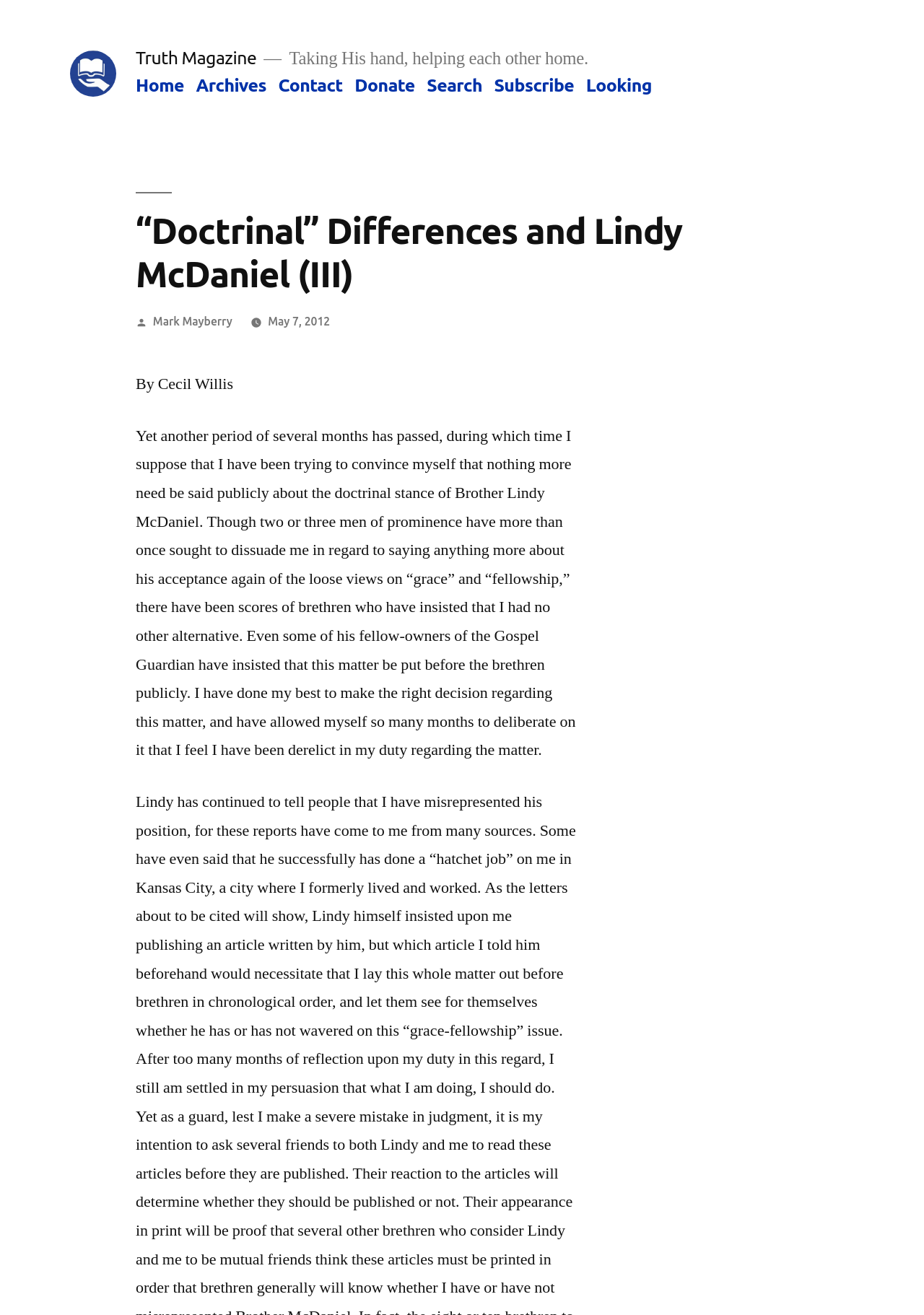Determine the bounding box coordinates of the region I should click to achieve the following instruction: "Click on the 'Archives' link". Ensure the bounding box coordinates are four float numbers between 0 and 1, i.e., [left, top, right, bottom].

[0.212, 0.057, 0.288, 0.073]